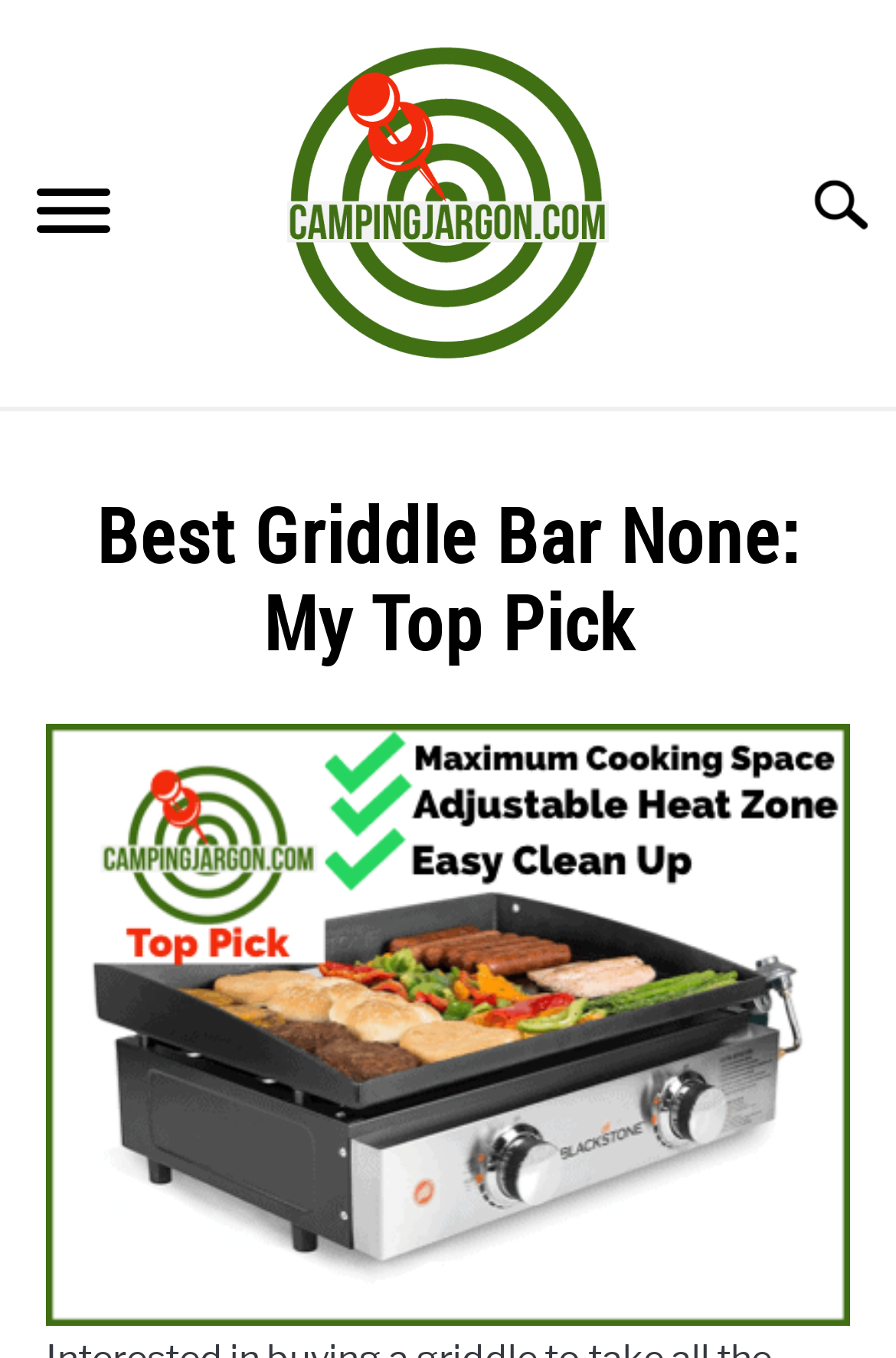What is the type of content on this webpage?
Relying on the image, give a concise answer in one word or a brief phrase.

Article